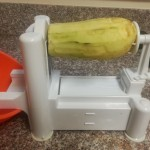What is the color of the bowl in the image?
Please answer the question with as much detail and depth as you can.

The orange bowl is placed next to the veggie noodle maker, likely to collect the freshly spiraled noodles.